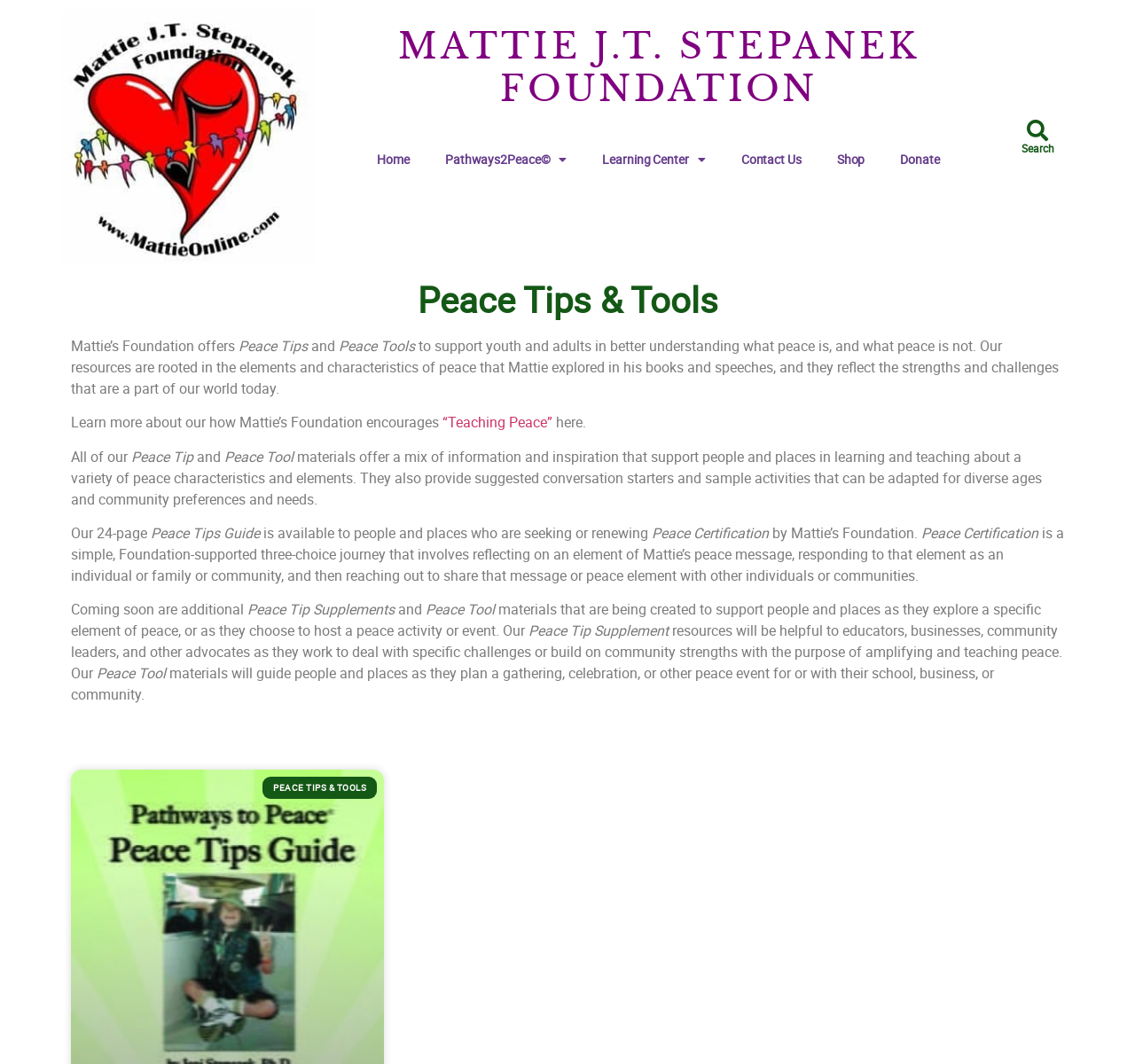Answer the following query concisely with a single word or phrase:
What is the name of the certification program offered by Mattie's Foundation?

Peace Certification